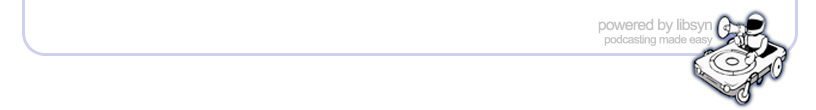Give an in-depth description of the image.

The image features a sleek, minimalist design with a light purple banner at the top displaying the phrase "powered by libsyn" in a modern font. Below the text, a simple yet effective illustration of a stylized character, resembling a podcaster or DJ, operates a turntable atop a portable record player. The character is depicted in monochrome, emphasizing the simplicity and sophistication of the design. The overall aesthetic conveys a sense of ease and accessibility, perfectly encapsulating the idea of podcasting made effortless. This image likely serves as promotional material for Libsyn, a platform dedicated to podcasting solutions.